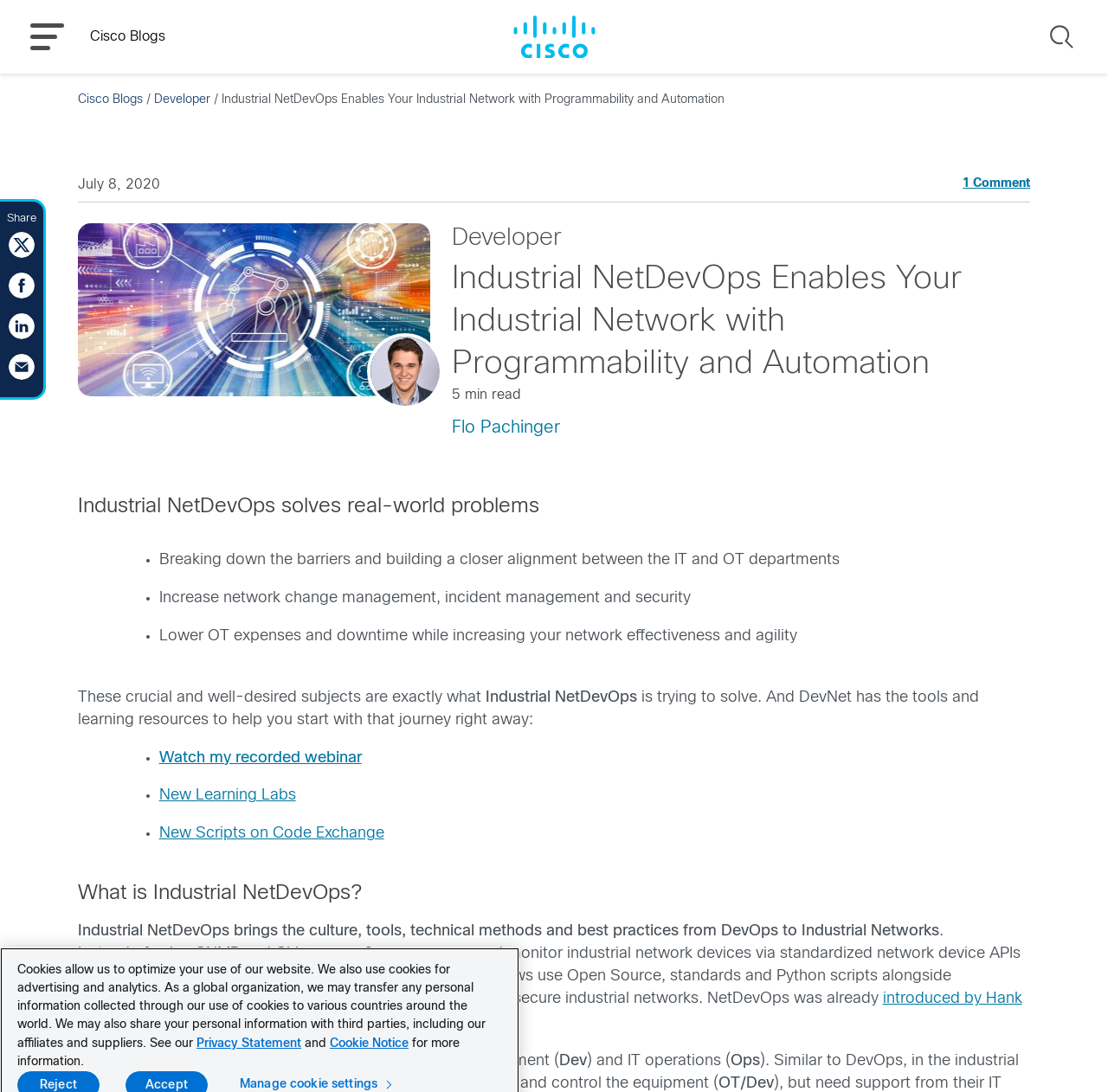Please identify the bounding box coordinates for the region that you need to click to follow this instruction: "Click the 'MENU' button".

[0.027, 0.021, 0.058, 0.046]